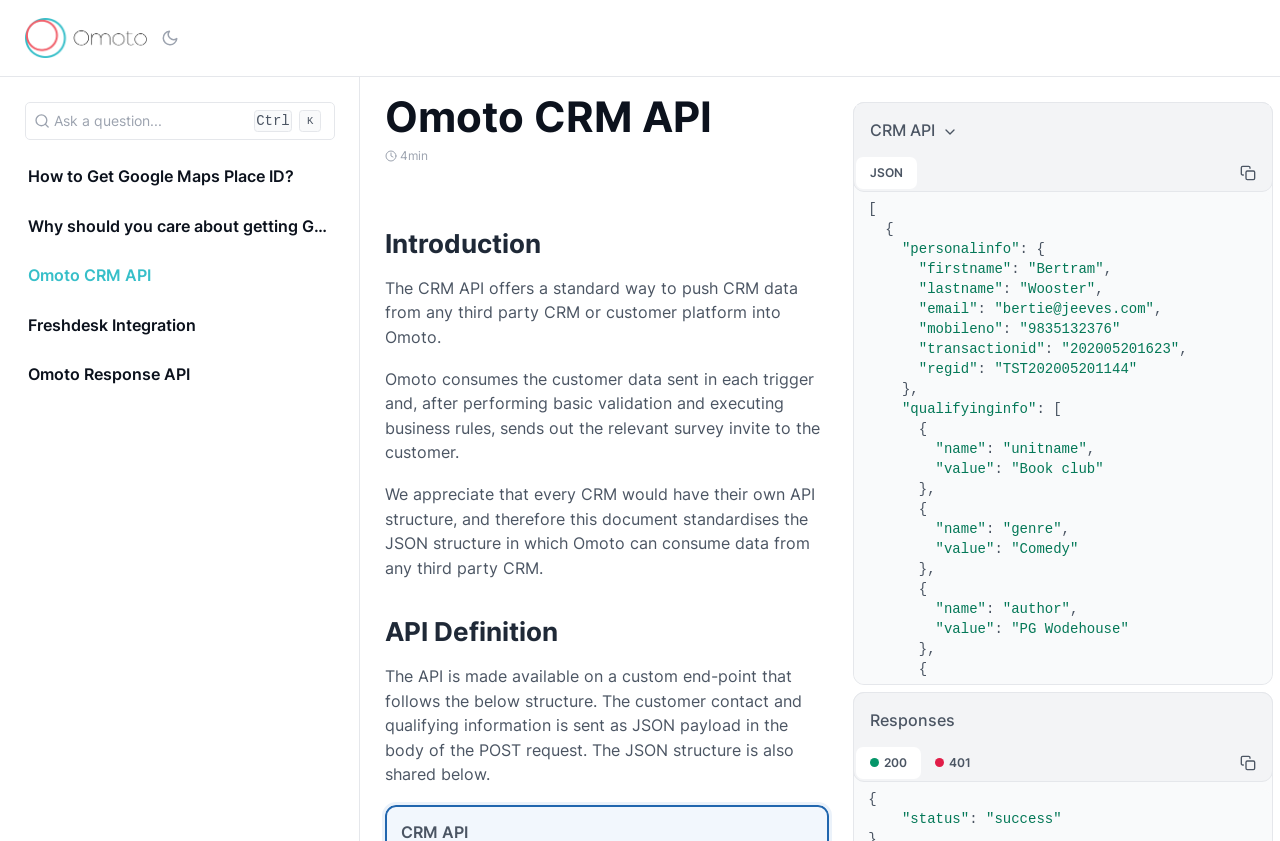Provide the bounding box coordinates of the HTML element described by the text: "CRM API". The coordinates should be in the format [left, top, right, bottom] with values between 0 and 1.

[0.669, 0.124, 0.992, 0.187]